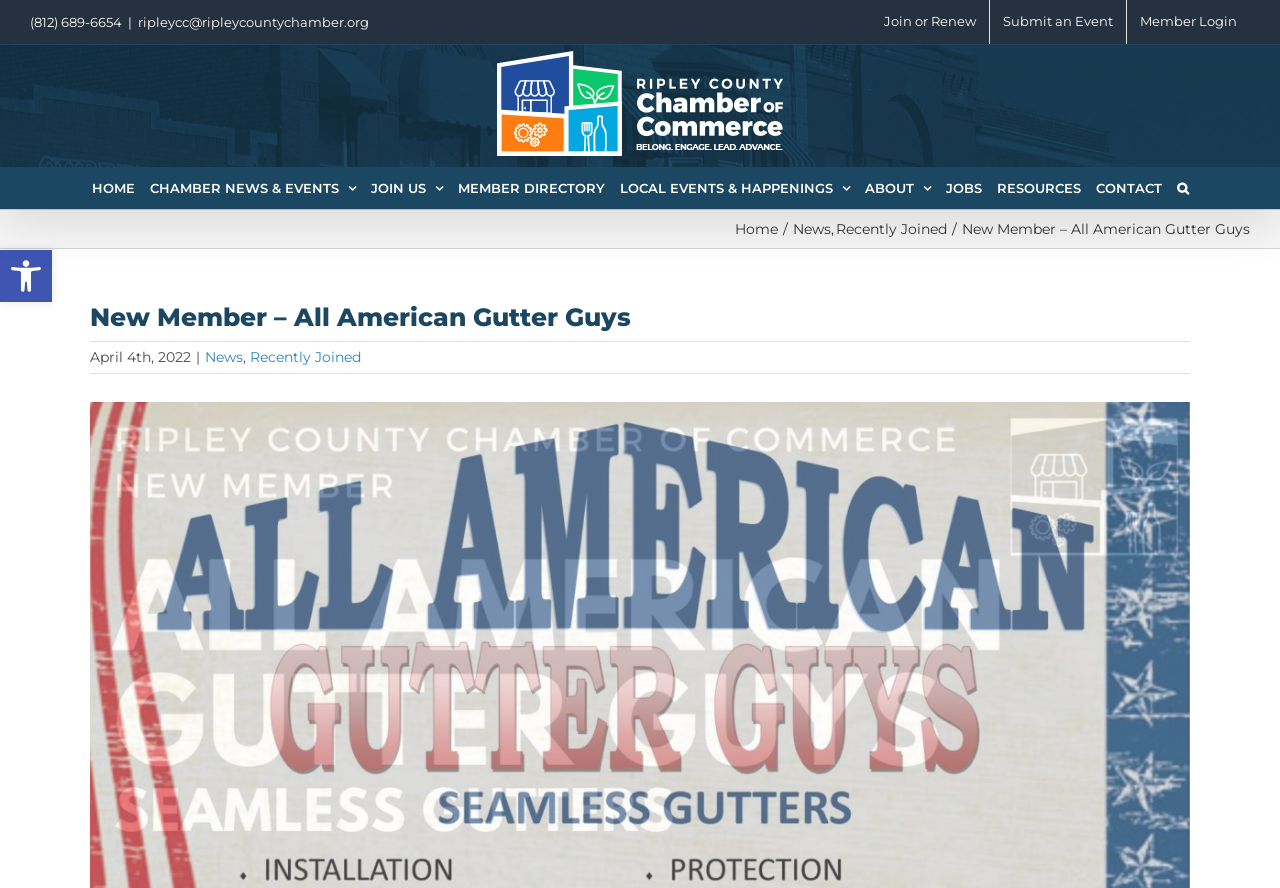Identify the bounding box for the UI element that is described as follows: "Submit an Event".

[0.773, 0.0, 0.88, 0.05]